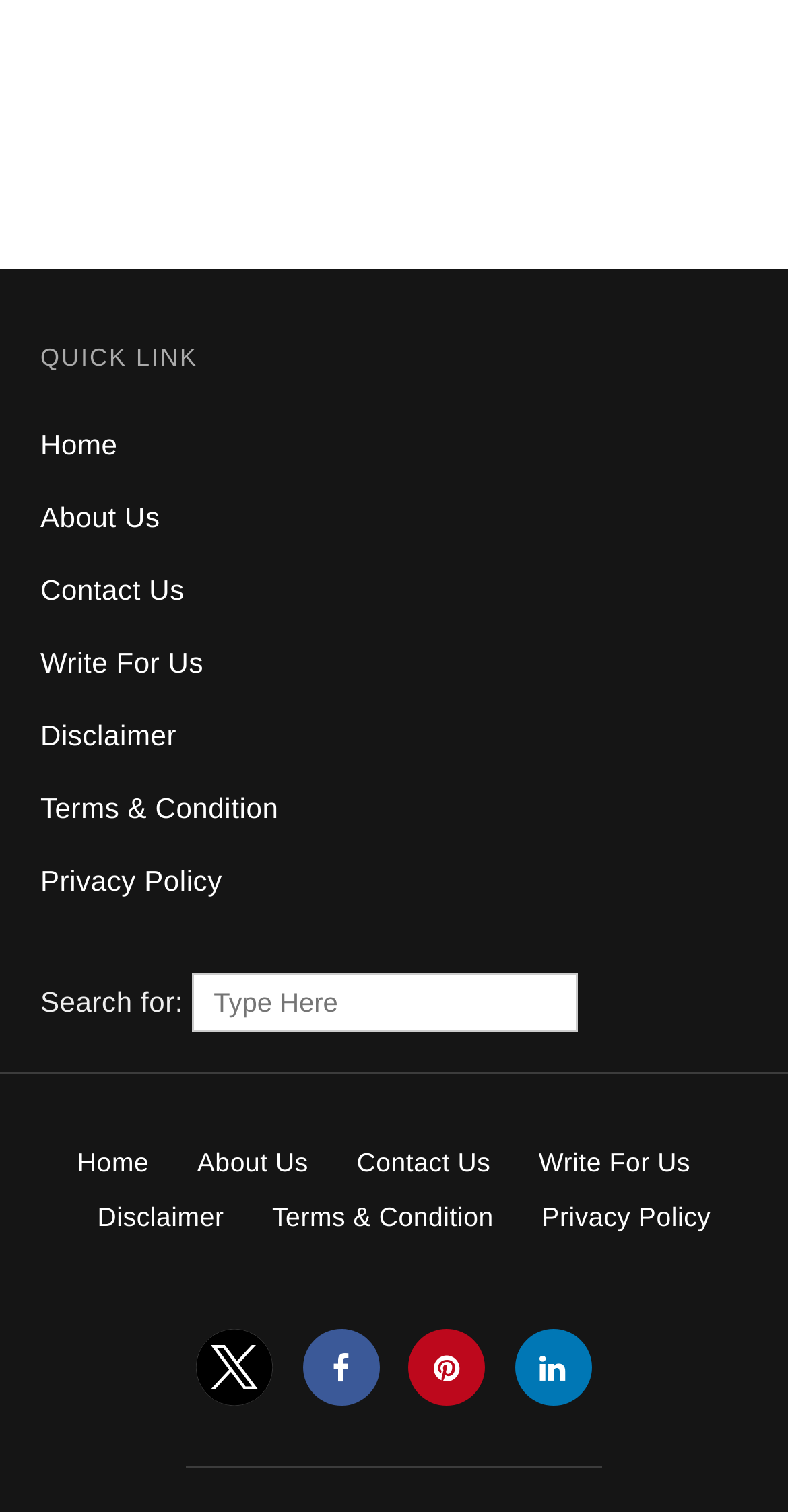Based on the element description title="twitter profile", identify the bounding box of the UI element in the given webpage screenshot. The coordinates should be in the format (top-left x, top-left y, bottom-right x, bottom-right y) and must be between 0 and 1.

[0.25, 0.895, 0.347, 0.915]